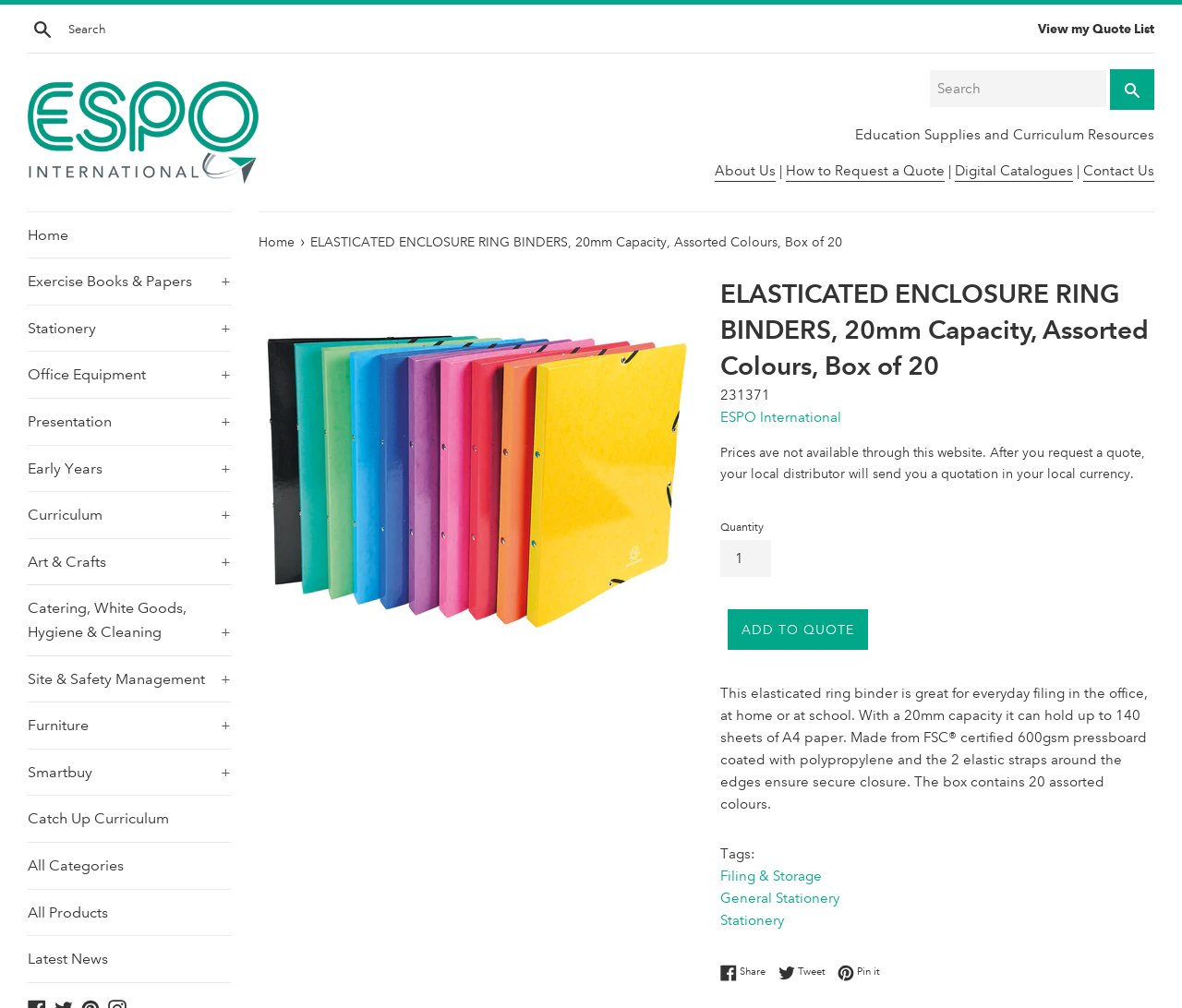Find the bounding box of the UI element described as: "Site & Safety Management +". The bounding box coordinates should be given as four float values between 0 and 1, i.e., [left, top, right, bottom].

[0.023, 0.651, 0.195, 0.696]